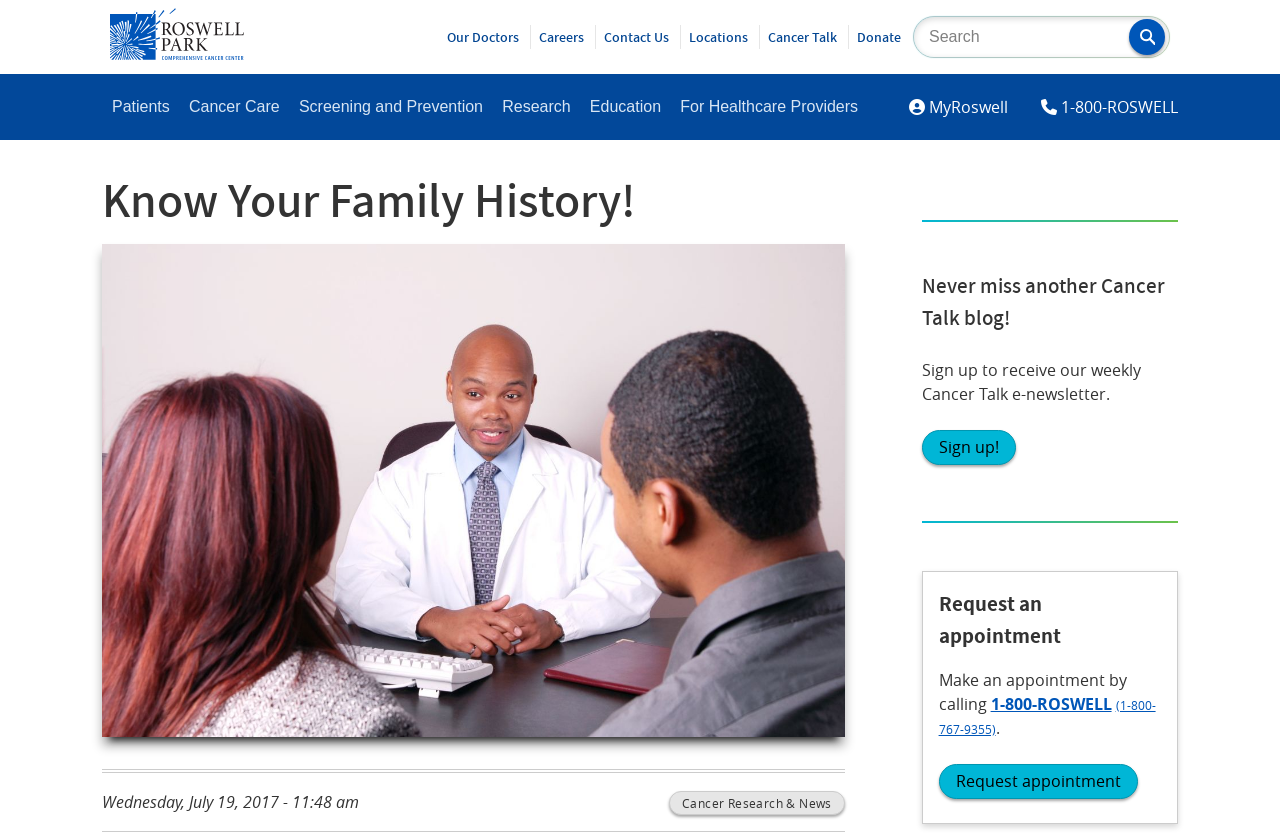What is the current date and time?
By examining the image, provide a one-word or phrase answer.

Wednesday, July 19, 2017 - 11:48 am